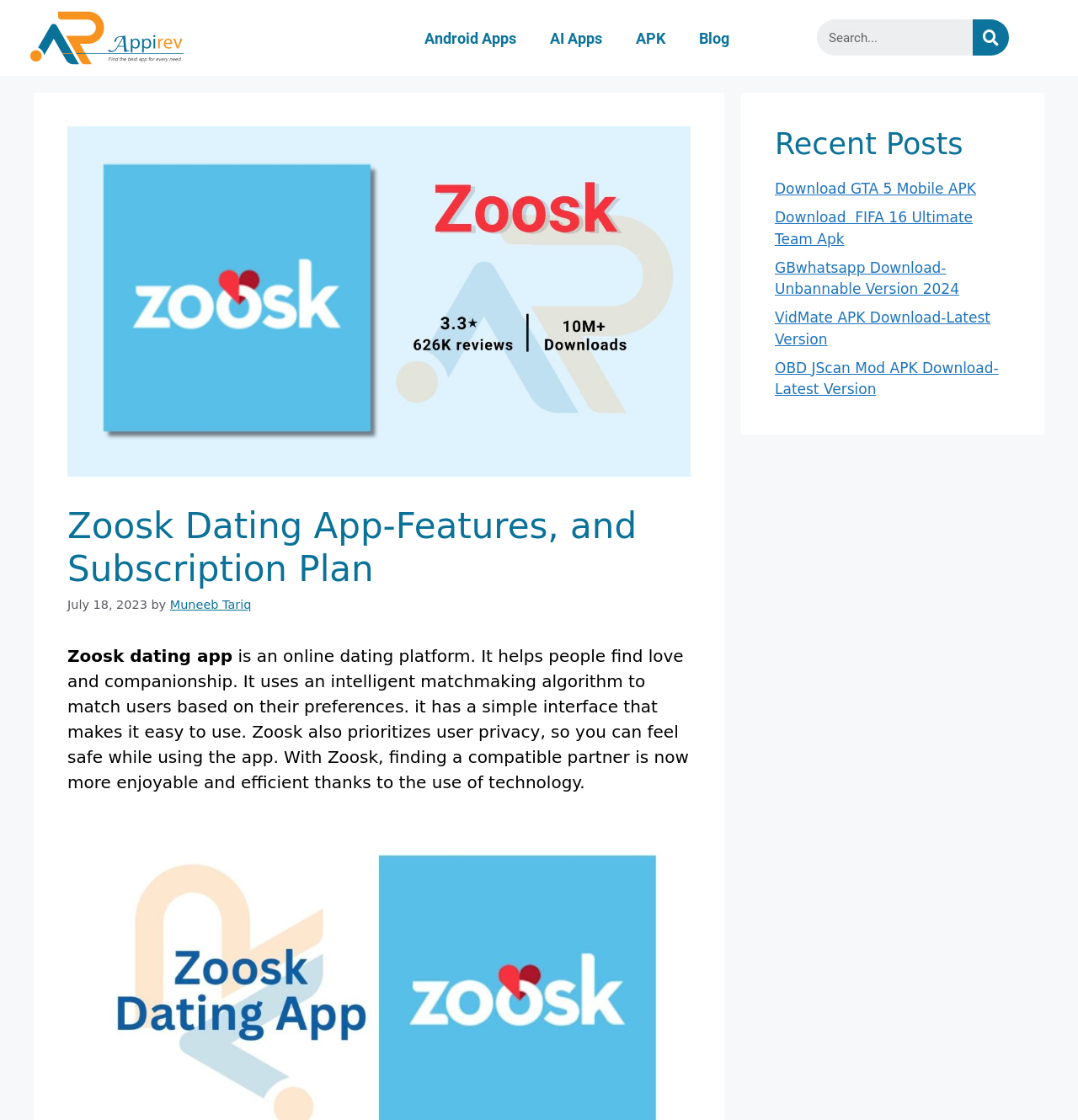Can you look at the image and give a comprehensive answer to the question:
What is the priority of the Zoosk dating app?

The webpage states that the Zoosk dating app 'prioritizes user privacy, so you can feel safe while using the app'.